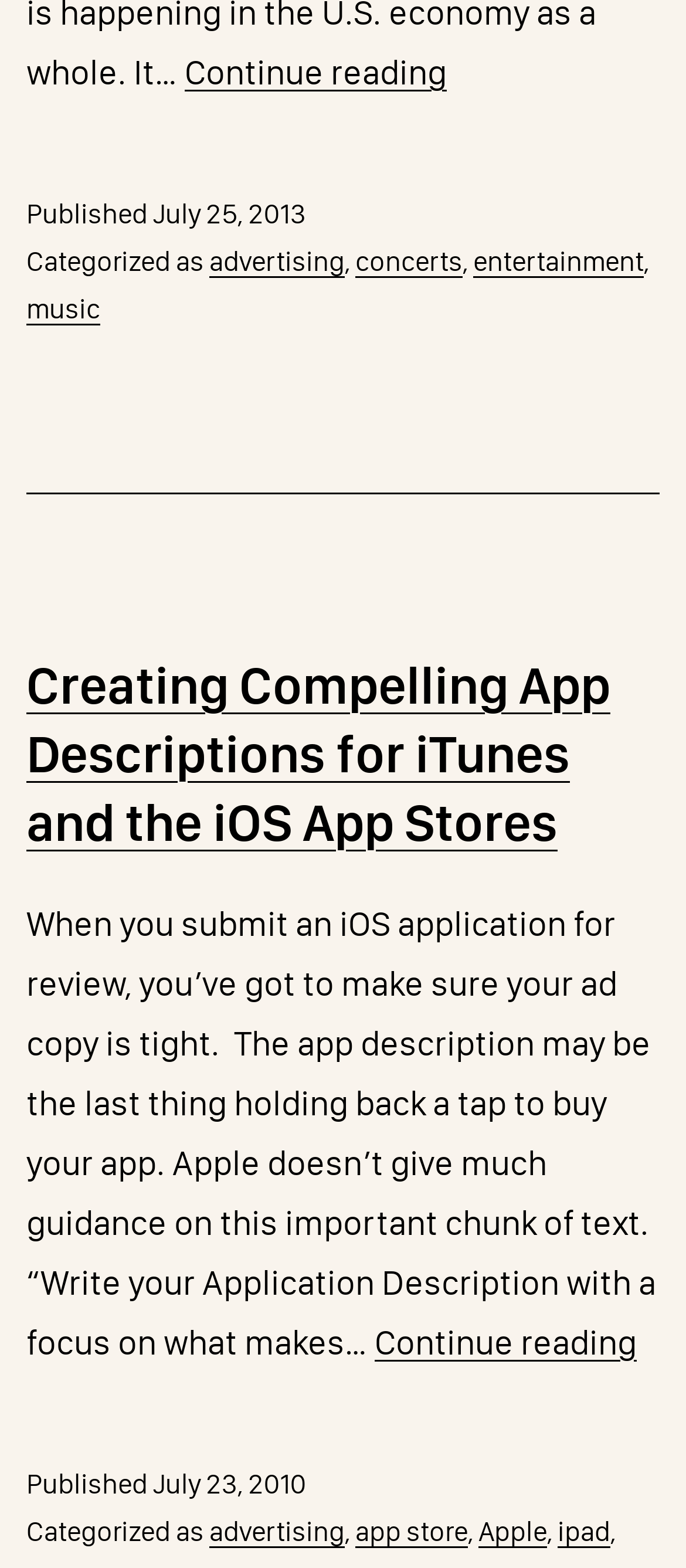Identify the bounding box for the given UI element using the description provided. Coordinates should be in the format (top-left x, top-left y, bottom-right x, bottom-right y) and must be between 0 and 1. Here is the description: parent_node: Marketing aria-label="Toggle cookie tab"

None